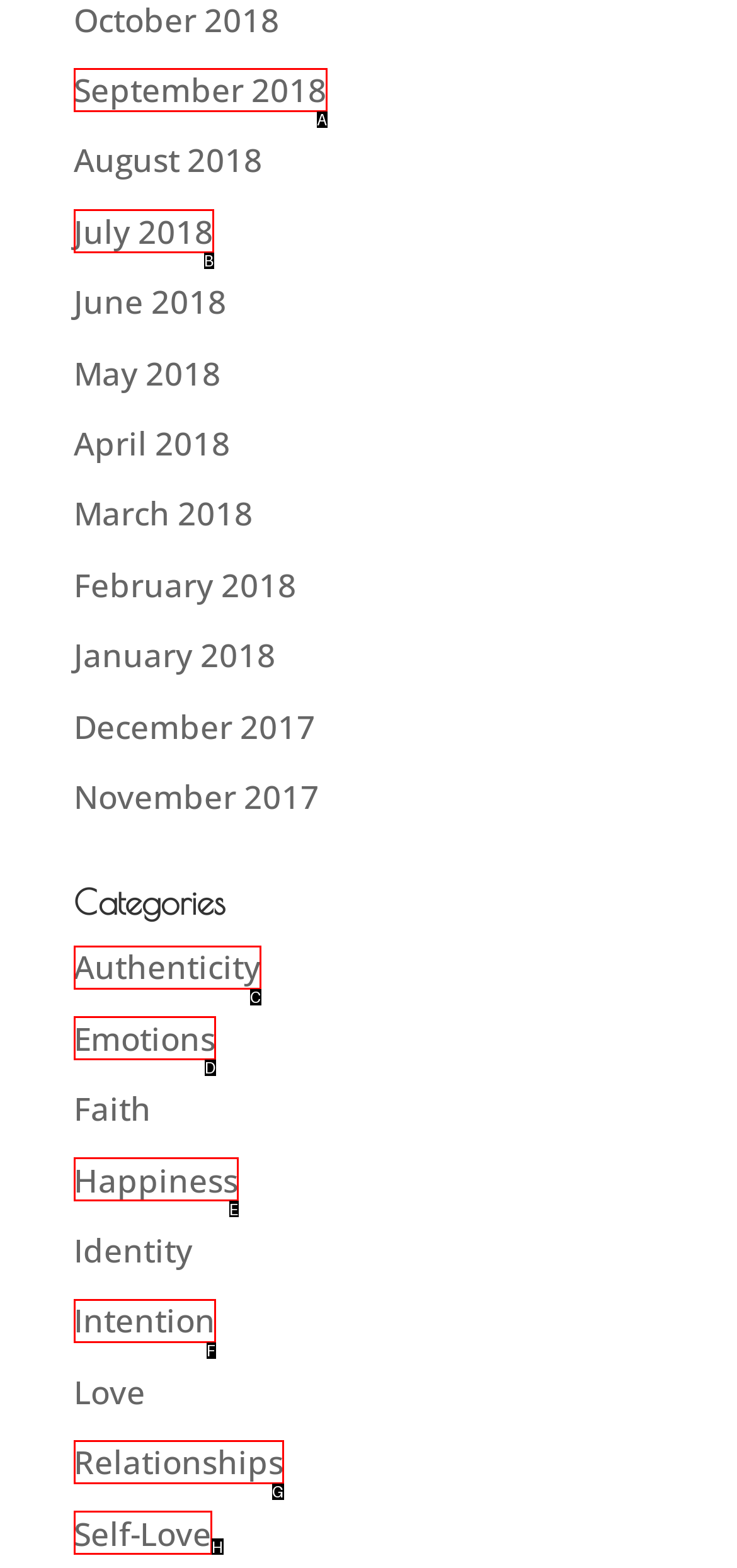Using the given description: Emotions, identify the HTML element that corresponds best. Answer with the letter of the correct option from the available choices.

D